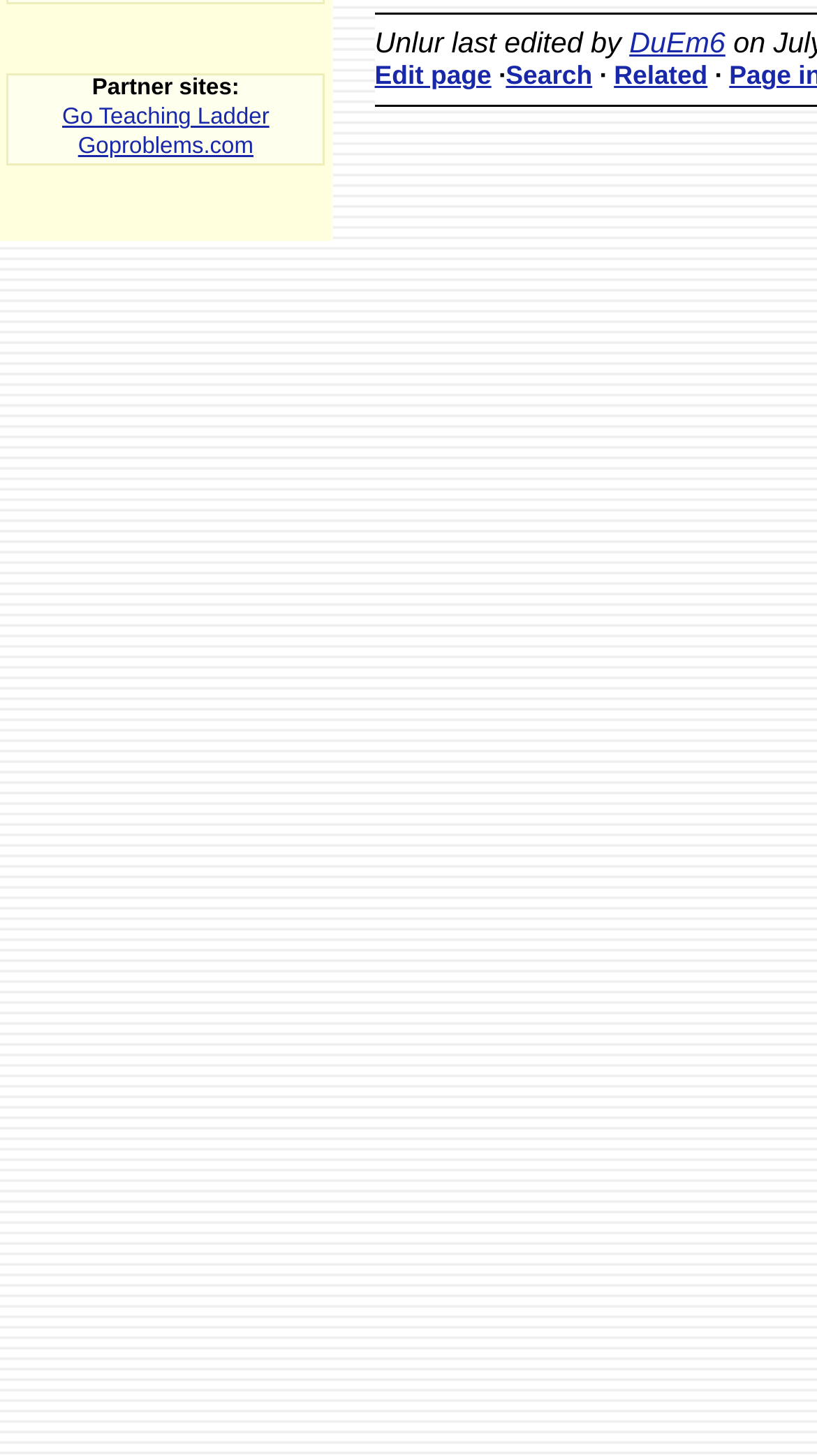Identify the bounding box of the UI element described as follows: "Search". Provide the coordinates as four float numbers in the range of 0 to 1 [left, top, right, bottom].

[0.619, 0.042, 0.725, 0.062]